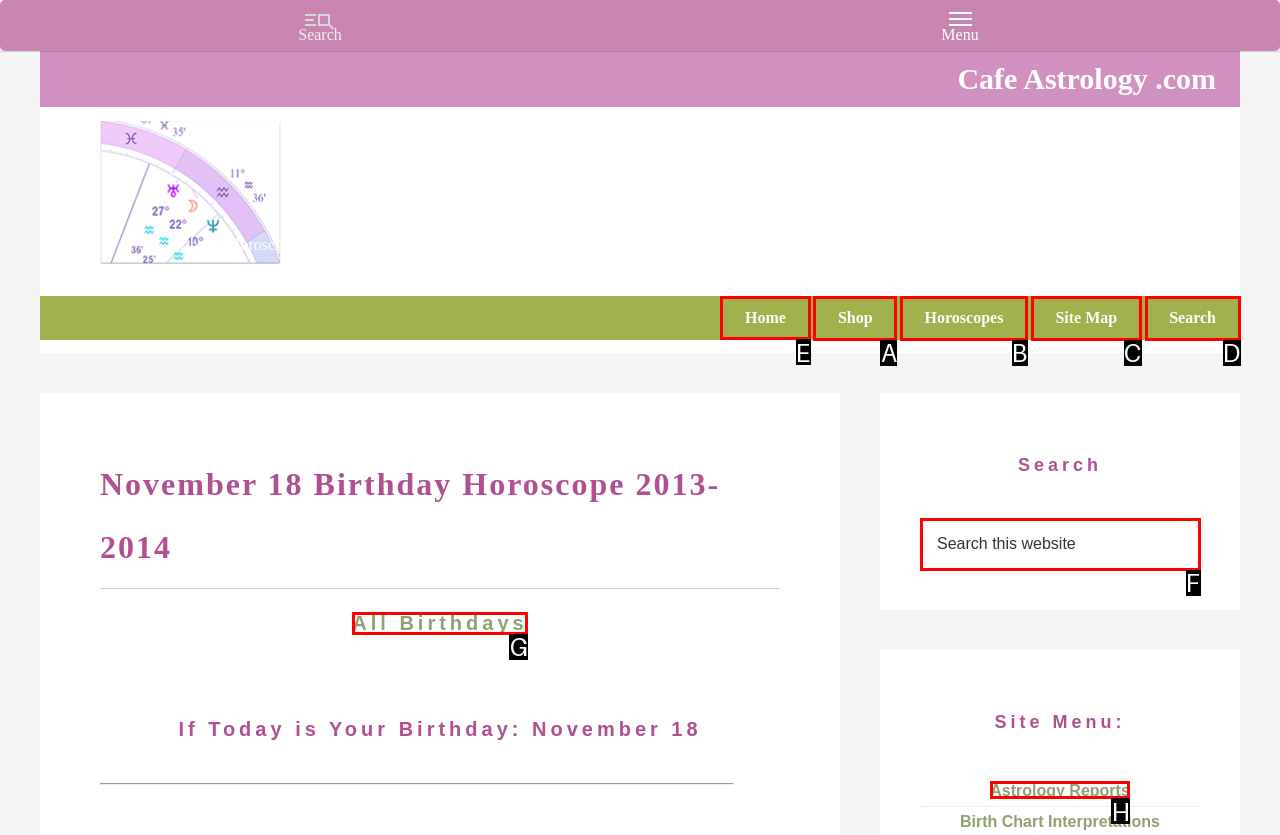Out of the given choices, which letter corresponds to the UI element required to Enter email address? Answer with the letter.

None